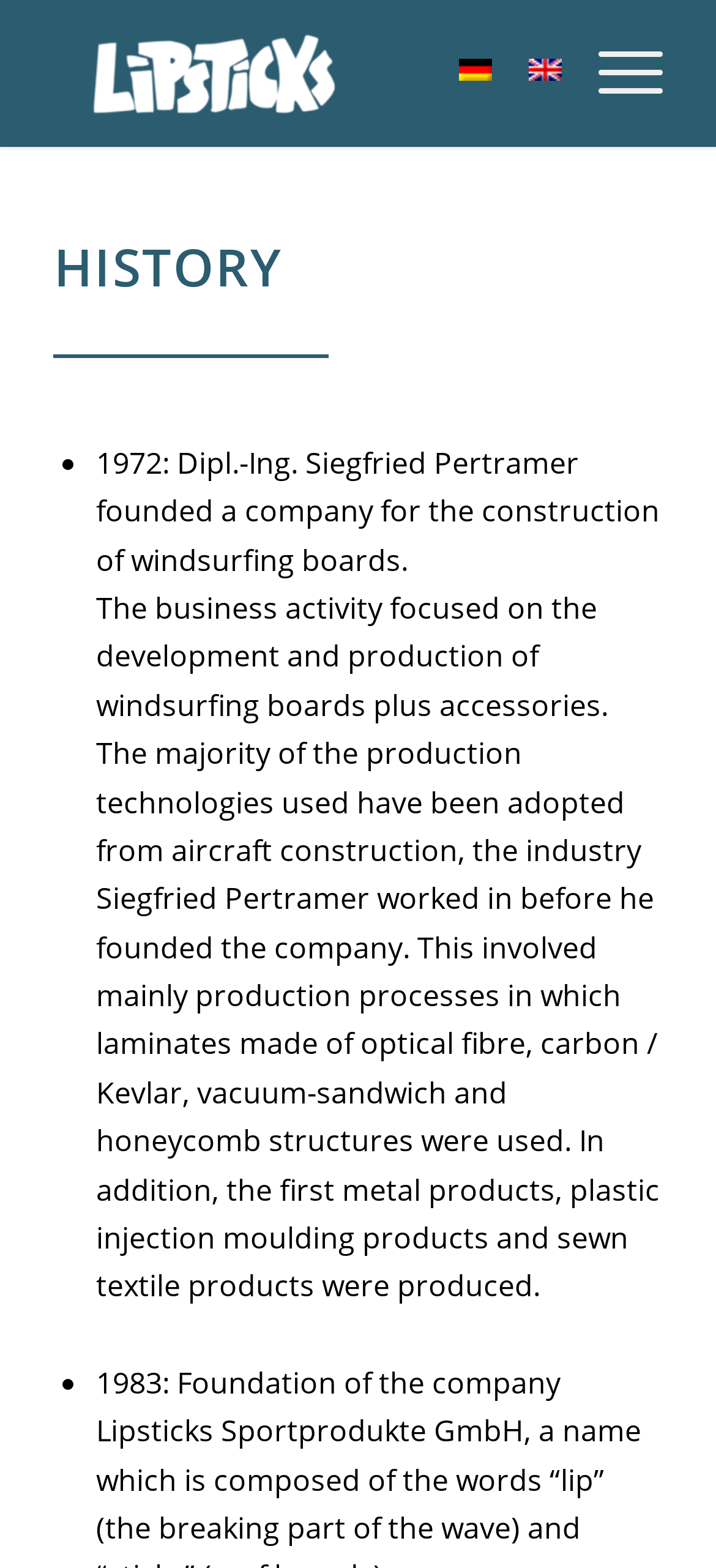Detail the features and information presented on the webpage.

The webpage is about the history of lipsticks. At the top, there is a navigation section with three links: "Lipsticks", "Deutsch", and "English", each accompanied by a small image. The "Lipsticks" link is on the left, while "Deutsch" and "English" are on the right. Next to these links, there is a "Menu" button.

Below the navigation section, there is a large heading that reads "HISTORY". Underneath the heading, there is a list of historical events related to the company's founding and development. The list consists of two items, each marked with a bullet point. The first item describes the founding of the company by Dipl.-Ing. Siegfried Pertramer in 1972, and the second item provides more details about the company's early production processes and technologies. The text is divided into two paragraphs, with the second paragraph being longer and more detailed.